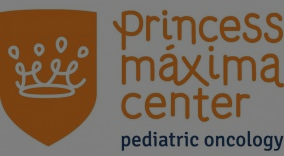What is the focus of the Princess Máxima Center? Based on the image, give a response in one word or a short phrase.

Pediatric oncology